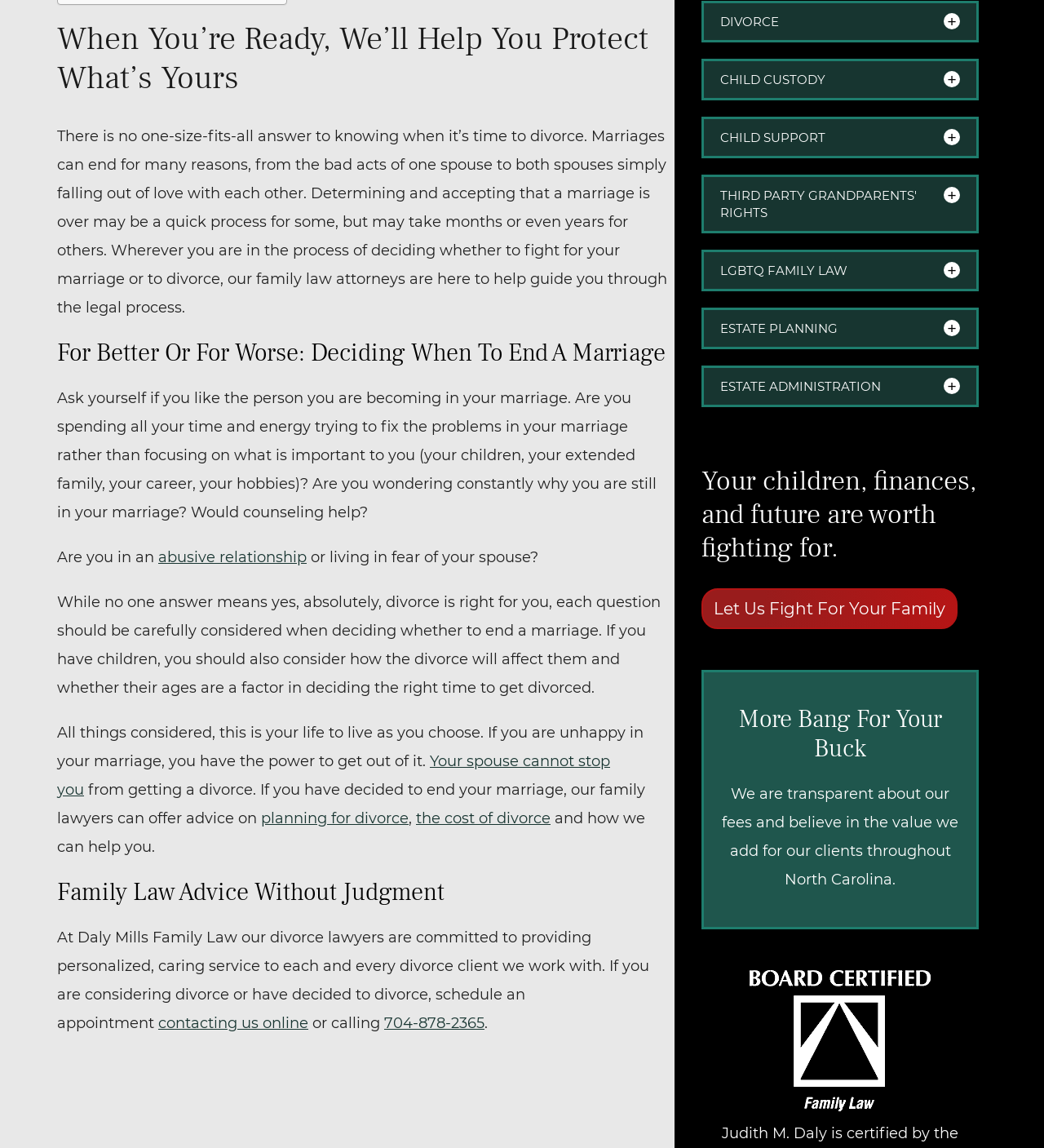Bounding box coordinates are specified in the format (top-left x, top-left y, bottom-right x, bottom-right y). All values are floating point numbers bounded between 0 and 1. Please provide the bounding box coordinate of the region this sentence describes: Teachers

[0.68, 0.408, 0.727, 0.421]